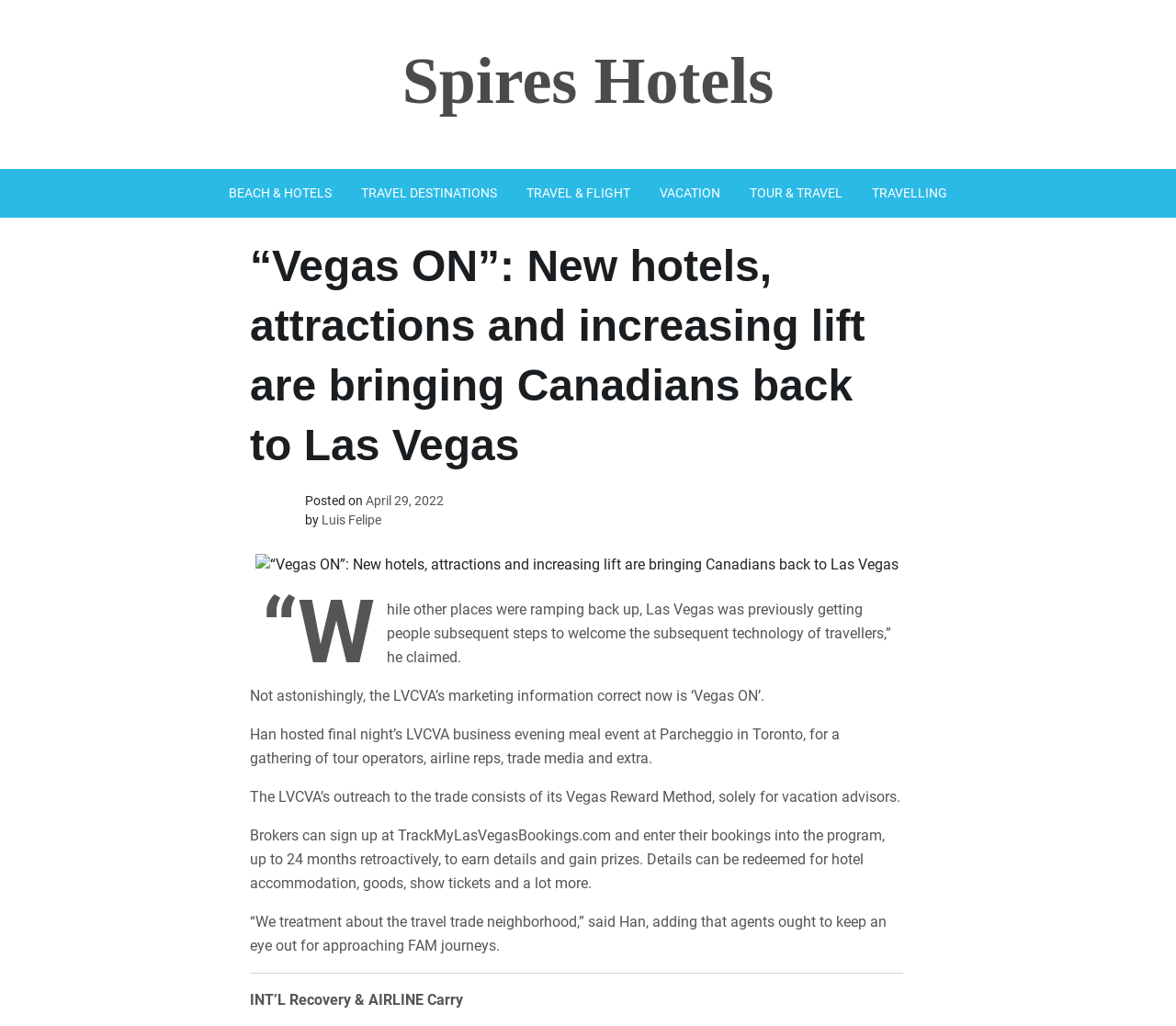Determine the bounding box coordinates for the clickable element required to fulfill the instruction: "Click the David Dick Logo". Provide the coordinates as four float numbers between 0 and 1, i.e., [left, top, right, bottom].

None